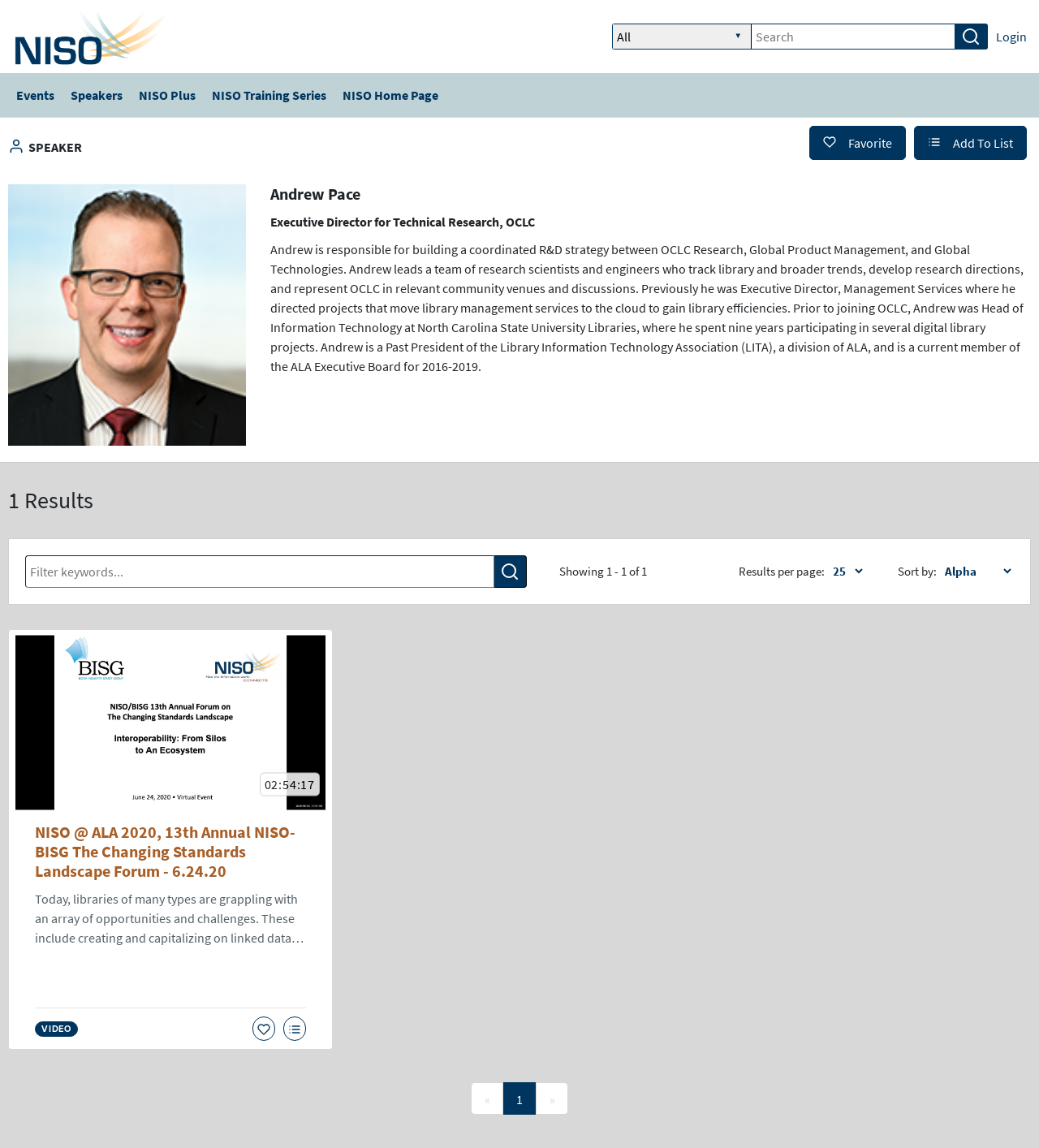How many results are shown on this page?
Answer the question with a single word or phrase by looking at the picture.

1